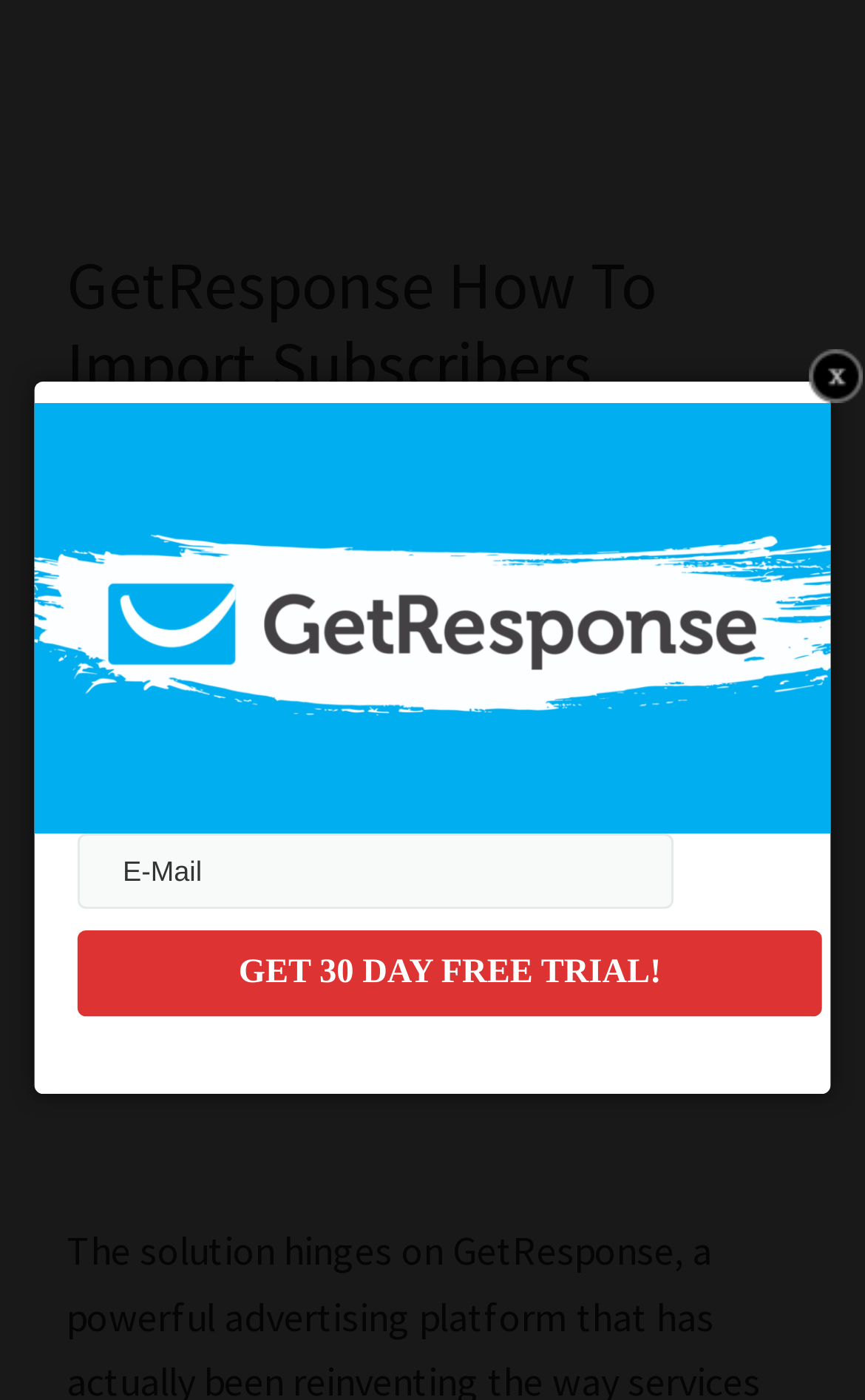Give a one-word or one-phrase response to the question:
What is the call-to-action button?

GET 30 DAY FREE TRIAL!